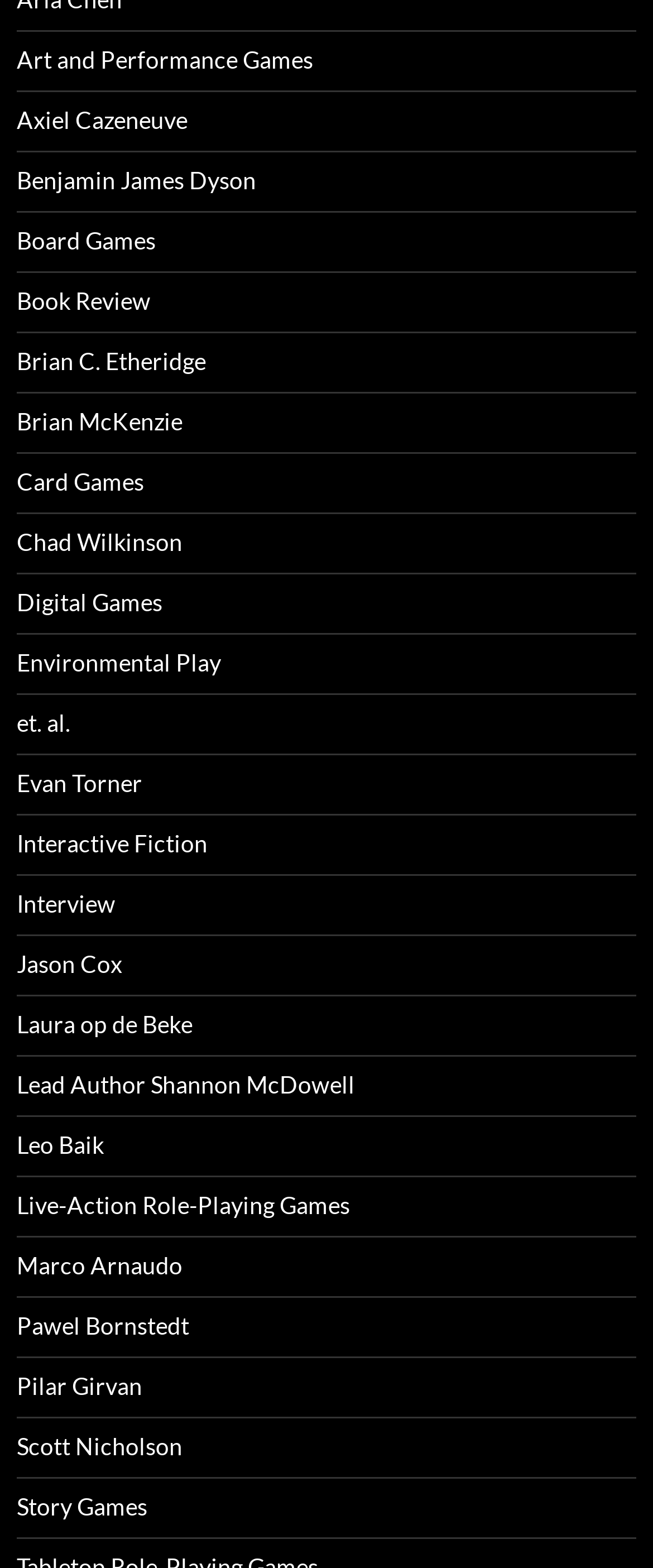Please identify the bounding box coordinates of the element's region that needs to be clicked to fulfill the following instruction: "Learn about Interactive Fiction". The bounding box coordinates should consist of four float numbers between 0 and 1, i.e., [left, top, right, bottom].

[0.026, 0.528, 0.318, 0.546]